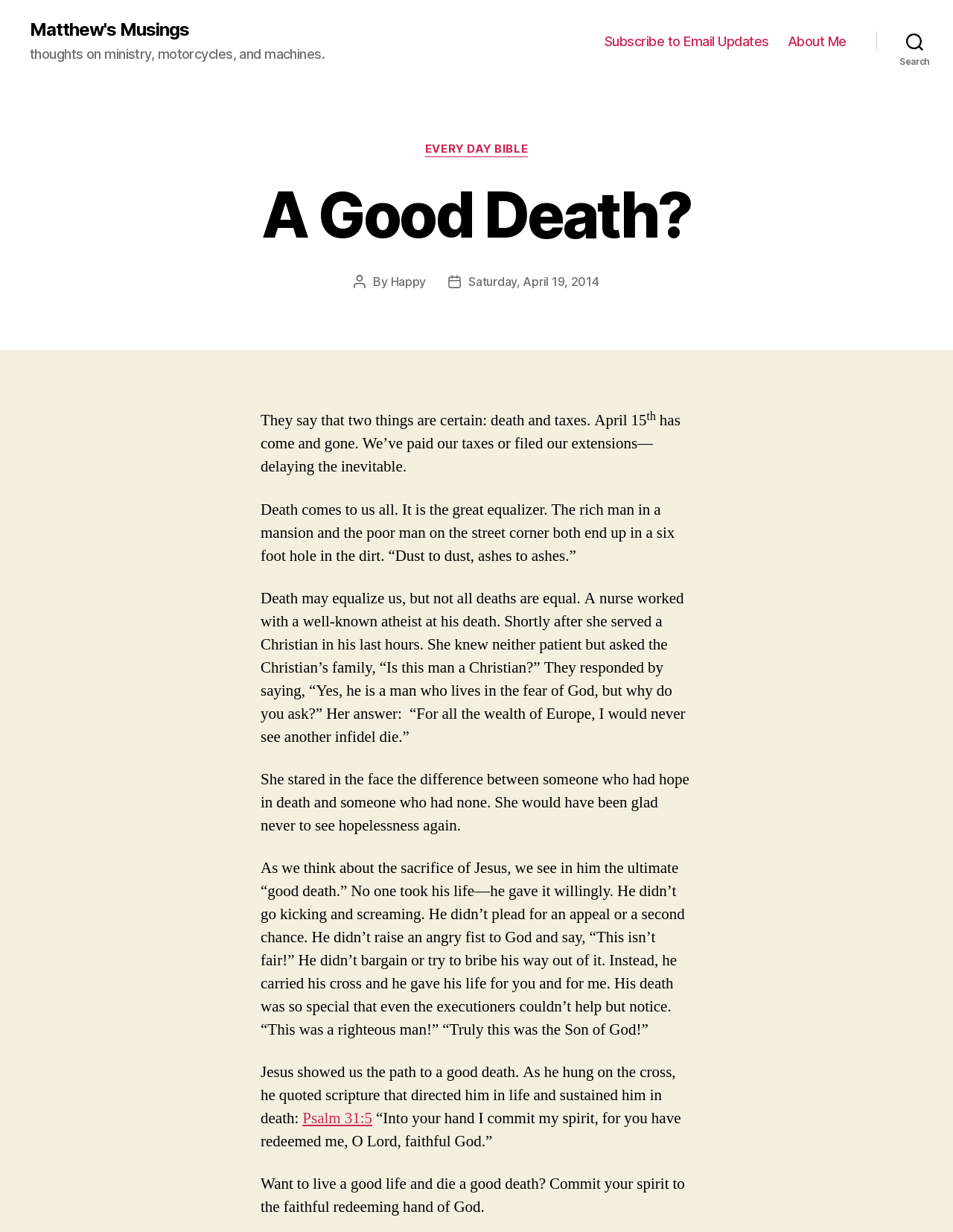Extract the primary header of the webpage and generate its text.

A Good Death?